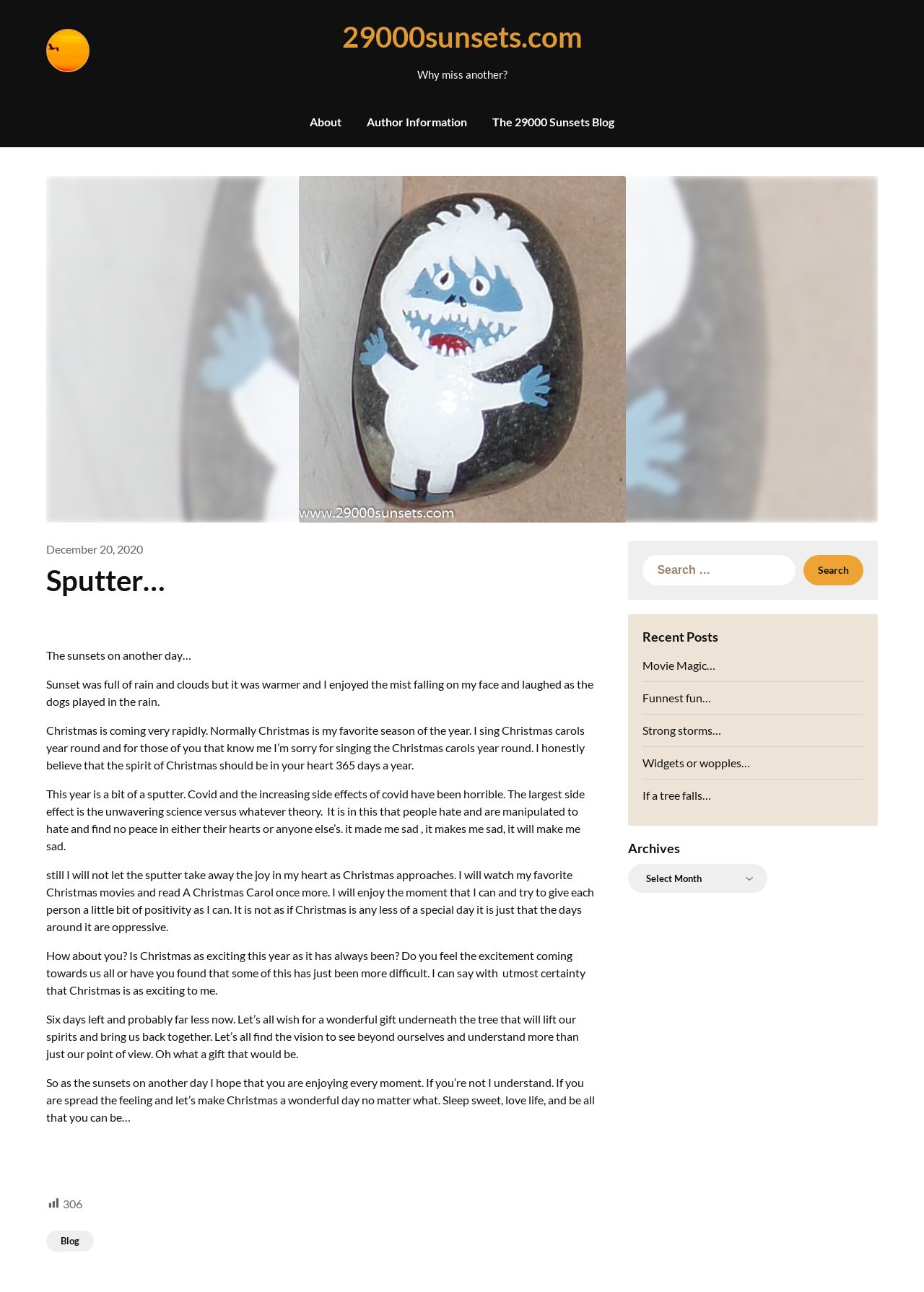What is the author's attitude towards Christmas this year?
From the image, respond using a single word or phrase.

Bittersweet